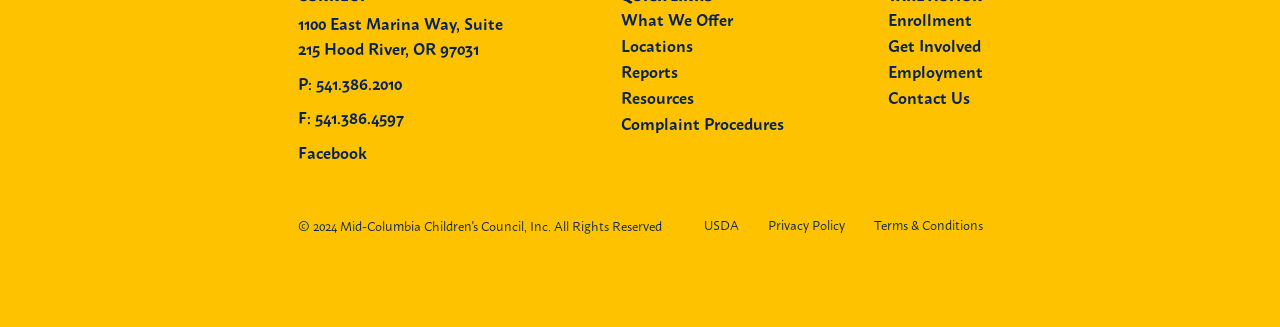Find the bounding box of the element with the following description: "What We Offer". The coordinates must be four float numbers between 0 and 1, formatted as [left, top, right, bottom].

[0.485, 0.029, 0.573, 0.091]